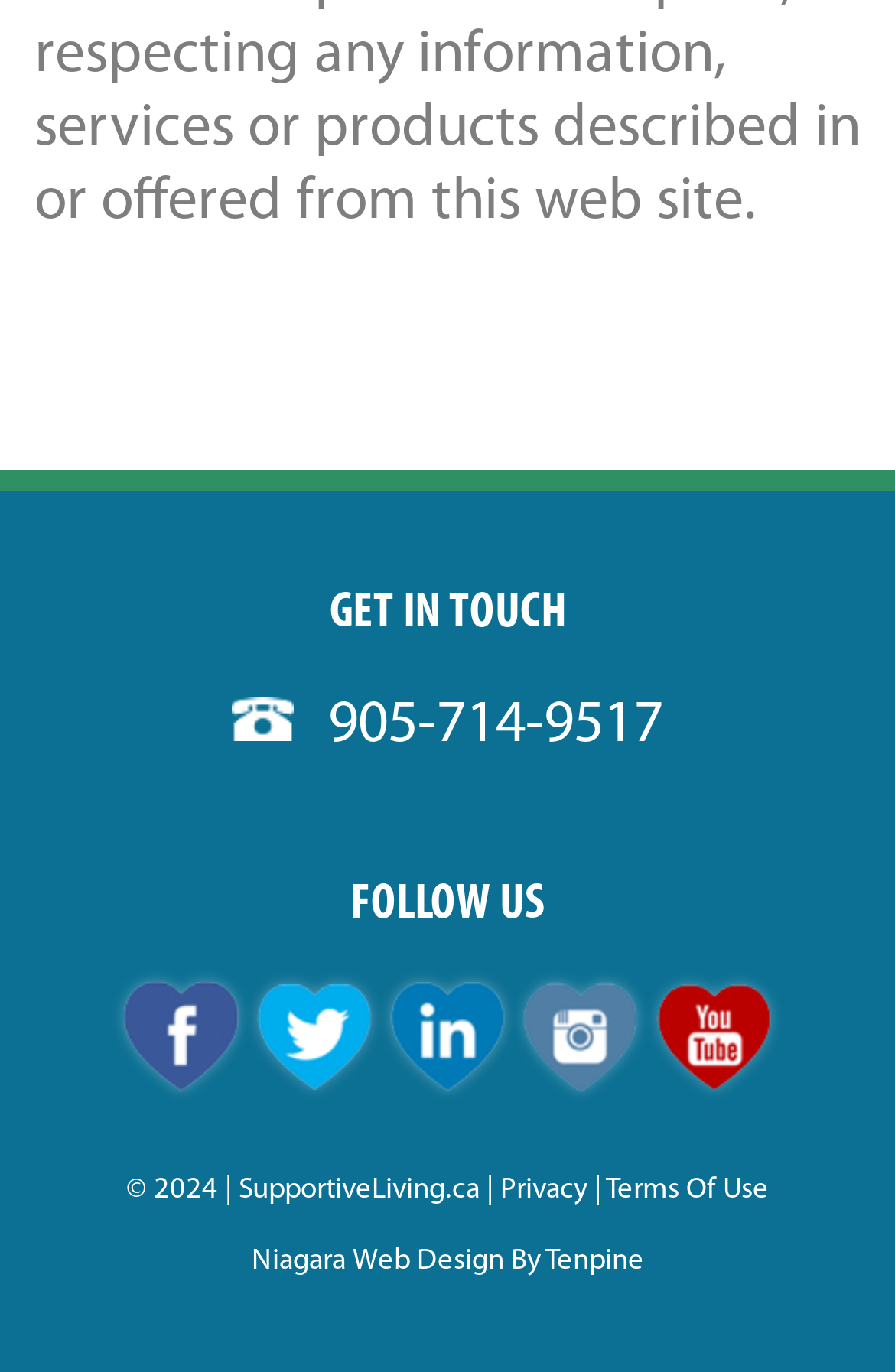How many social media platforms are listed?
Refer to the screenshot and respond with a concise word or phrase.

5